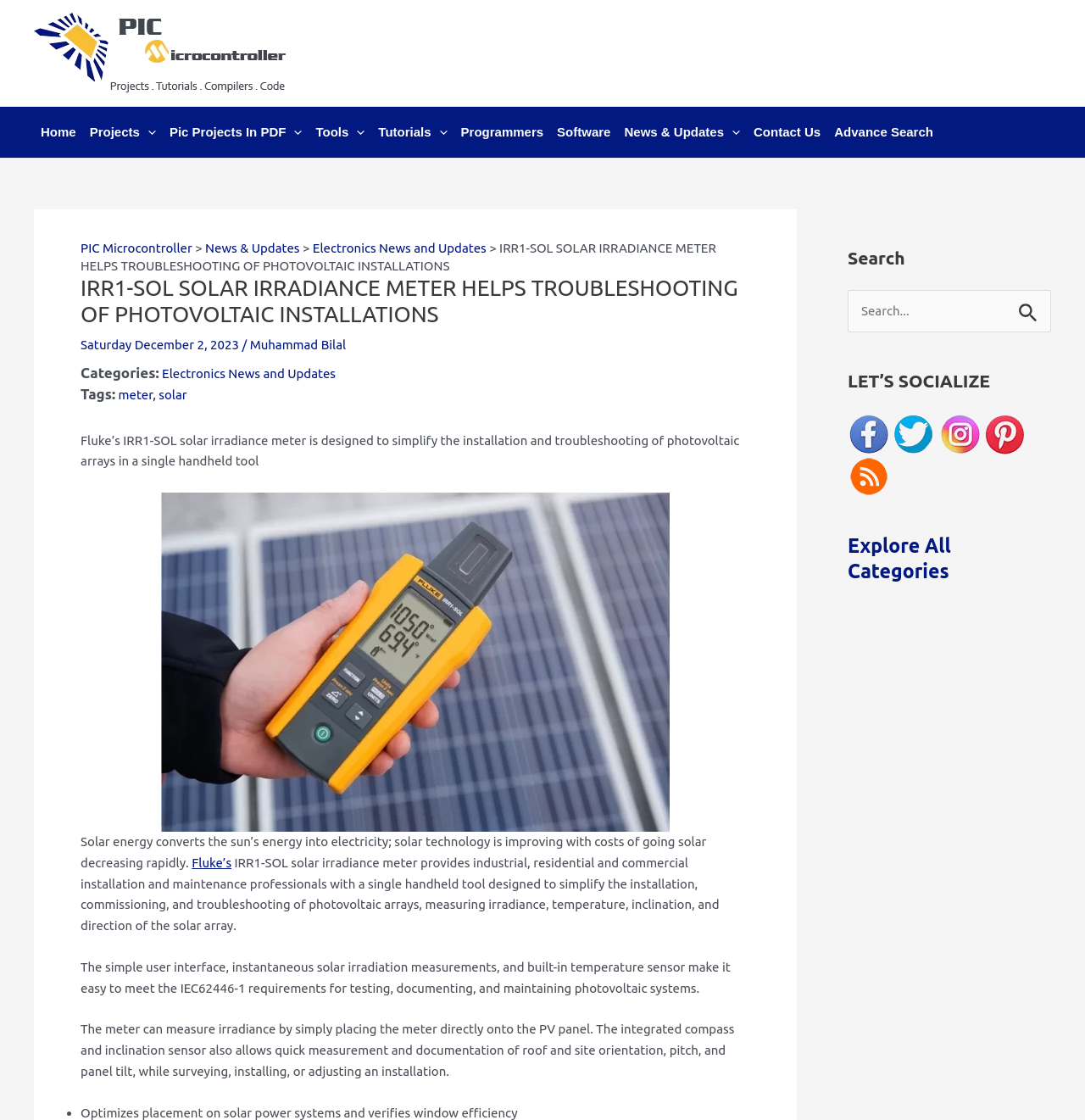Please predict the bounding box coordinates (top-left x, top-left y, bottom-right x, bottom-right y) for the UI element in the screenshot that fits the description: parent_node: Search for: name="s" placeholder="Search..."

[0.781, 0.259, 0.969, 0.297]